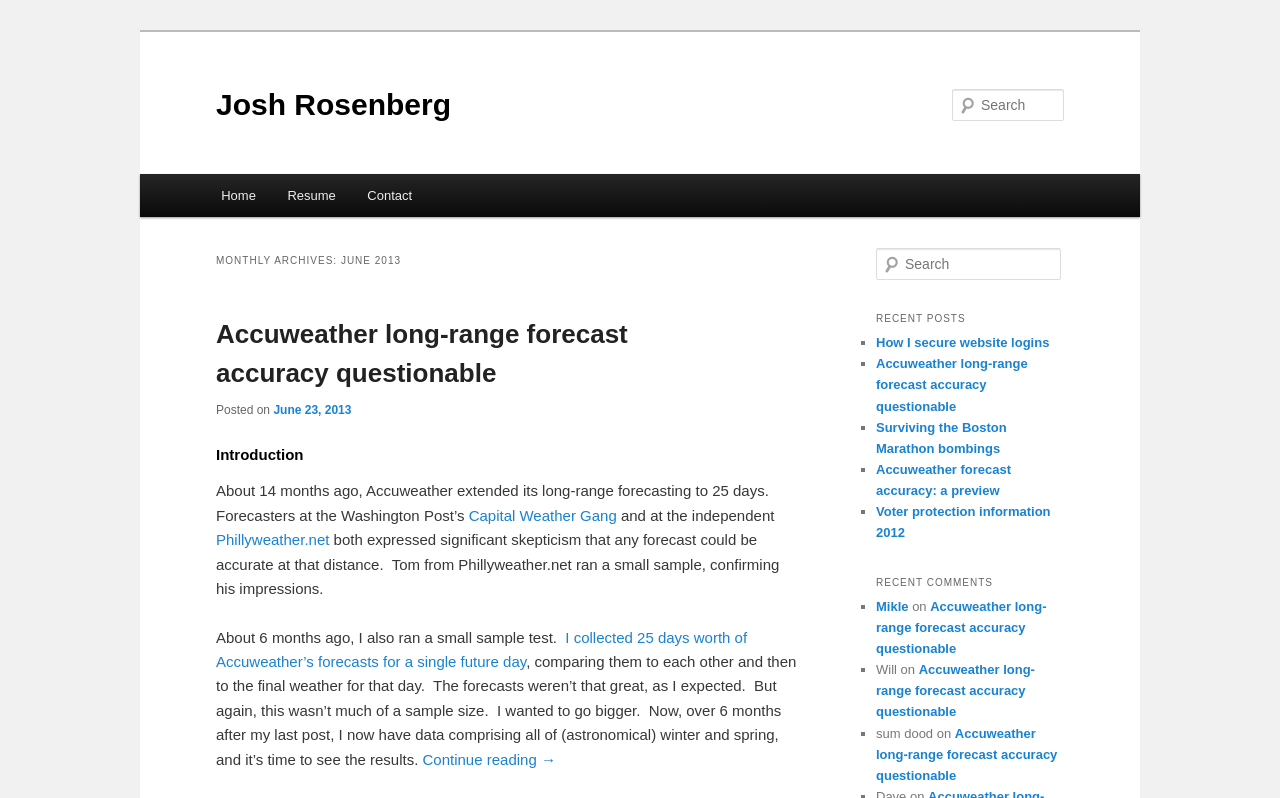From the screenshot, find the bounding box of the UI element matching this description: "June 23, 2013". Supply the bounding box coordinates in the form [left, top, right, bottom], each a float between 0 and 1.

[0.214, 0.504, 0.275, 0.522]